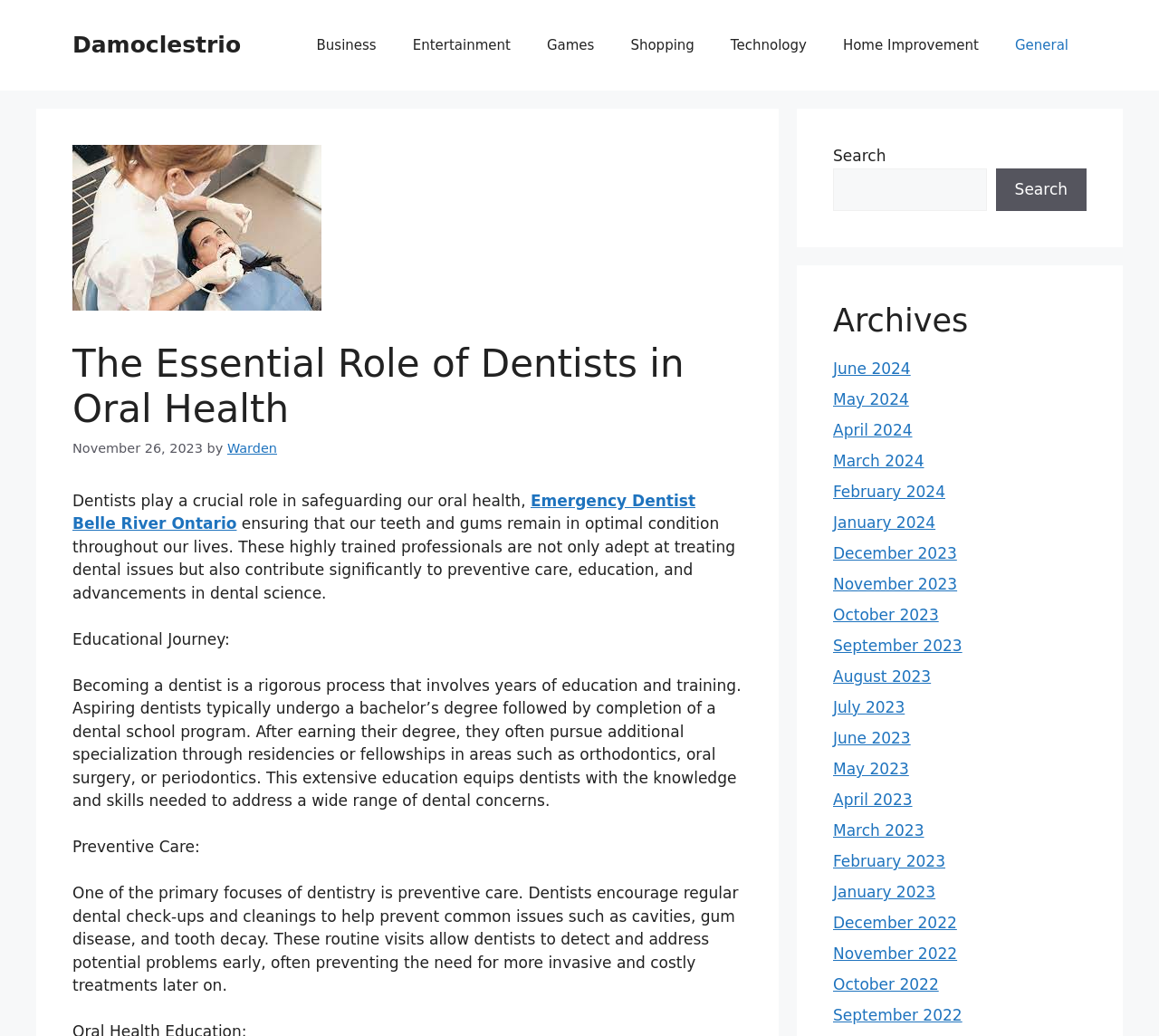Analyze the image and answer the question with as much detail as possible: 
What is the name of the emergency dentist mentioned?

The webpage mentions Emergency Dentist Belle River Ontario as an example of a dentist, indicating that they are a specific type of dentist that provides emergency services.